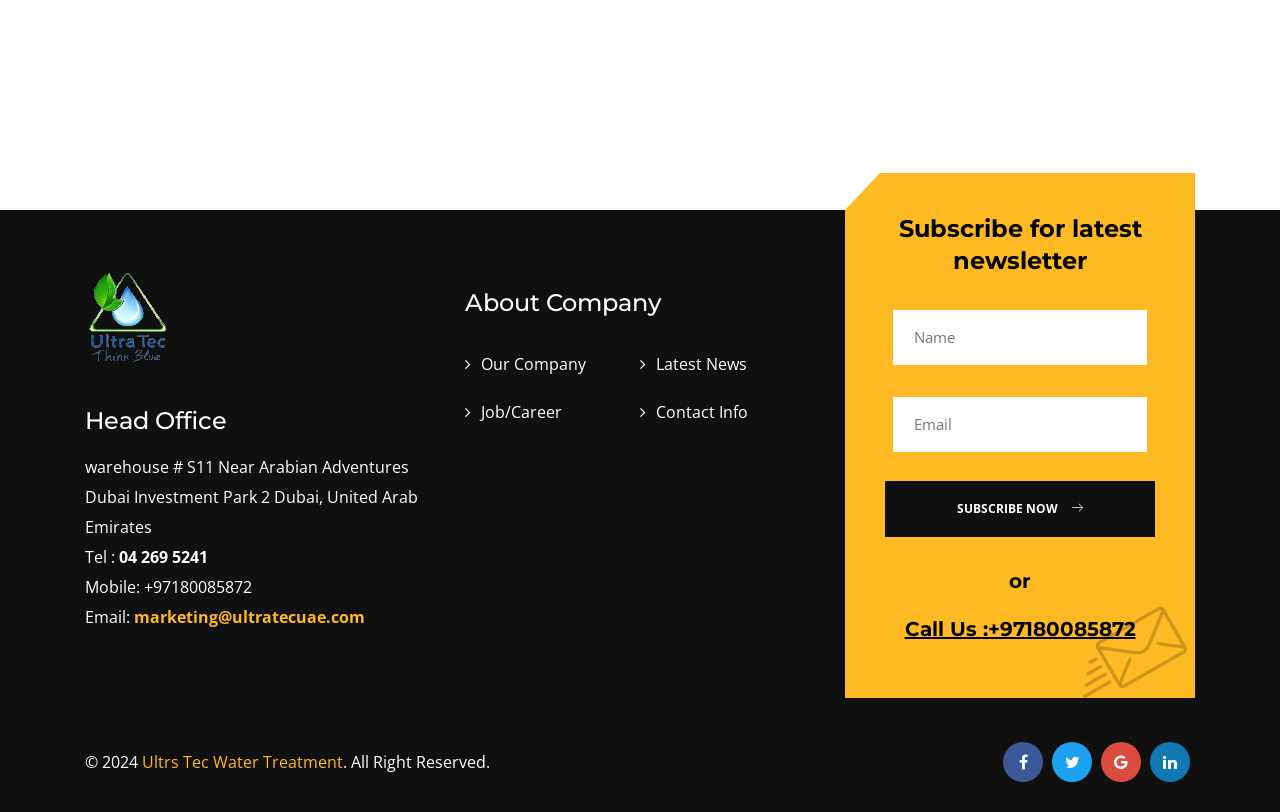Find the bounding box coordinates for the area you need to click to carry out the instruction: "Click the 'SUBSCRIBE NOW' button". The coordinates should be four float numbers between 0 and 1, indicated as [left, top, right, bottom].

[0.691, 0.592, 0.902, 0.661]